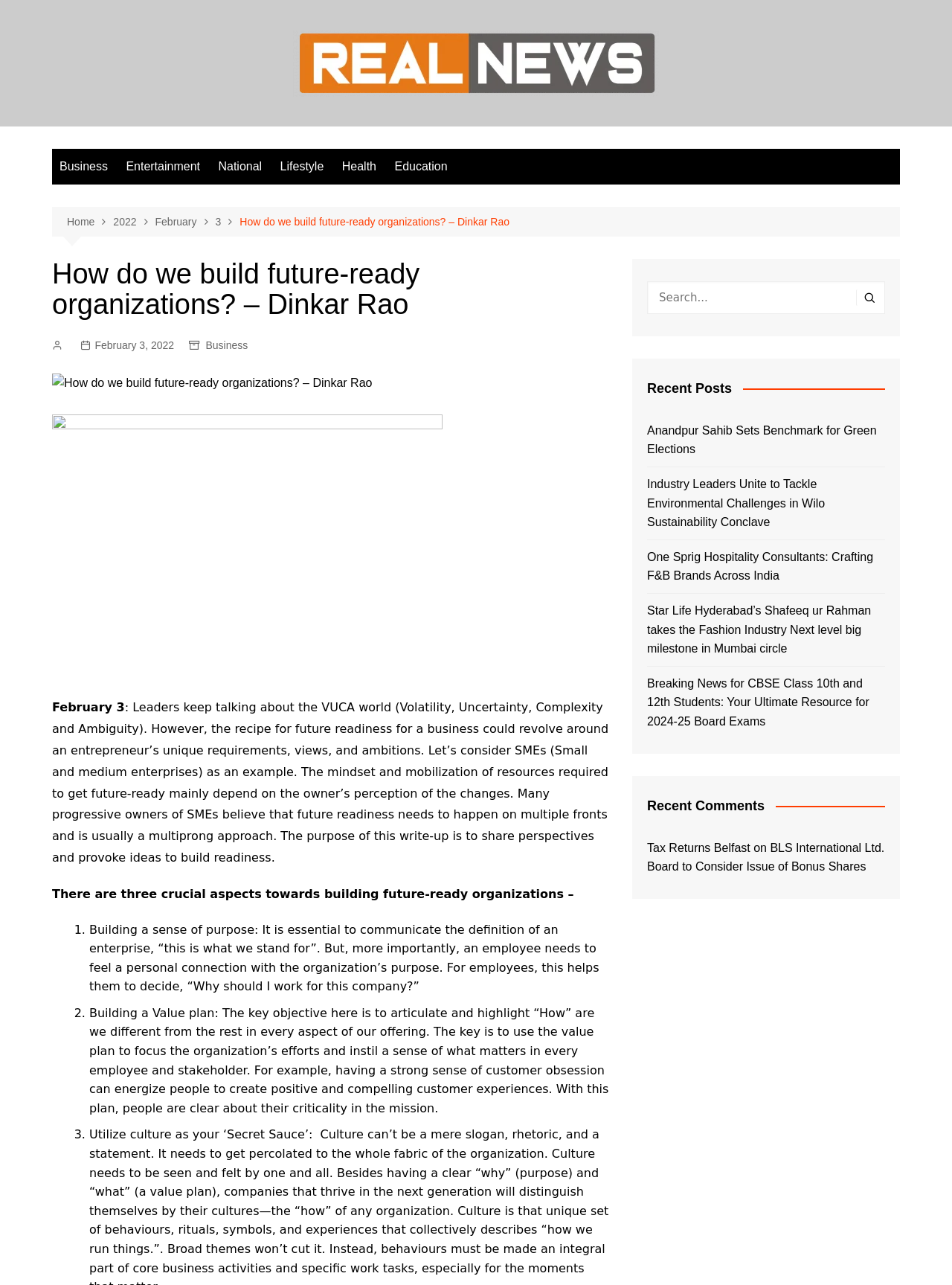Please identify the bounding box coordinates of the clickable region that I should interact with to perform the following instruction: "Check the 'Recent Posts'". The coordinates should be expressed as four float numbers between 0 and 1, i.e., [left, top, right, bottom].

[0.68, 0.296, 0.93, 0.309]